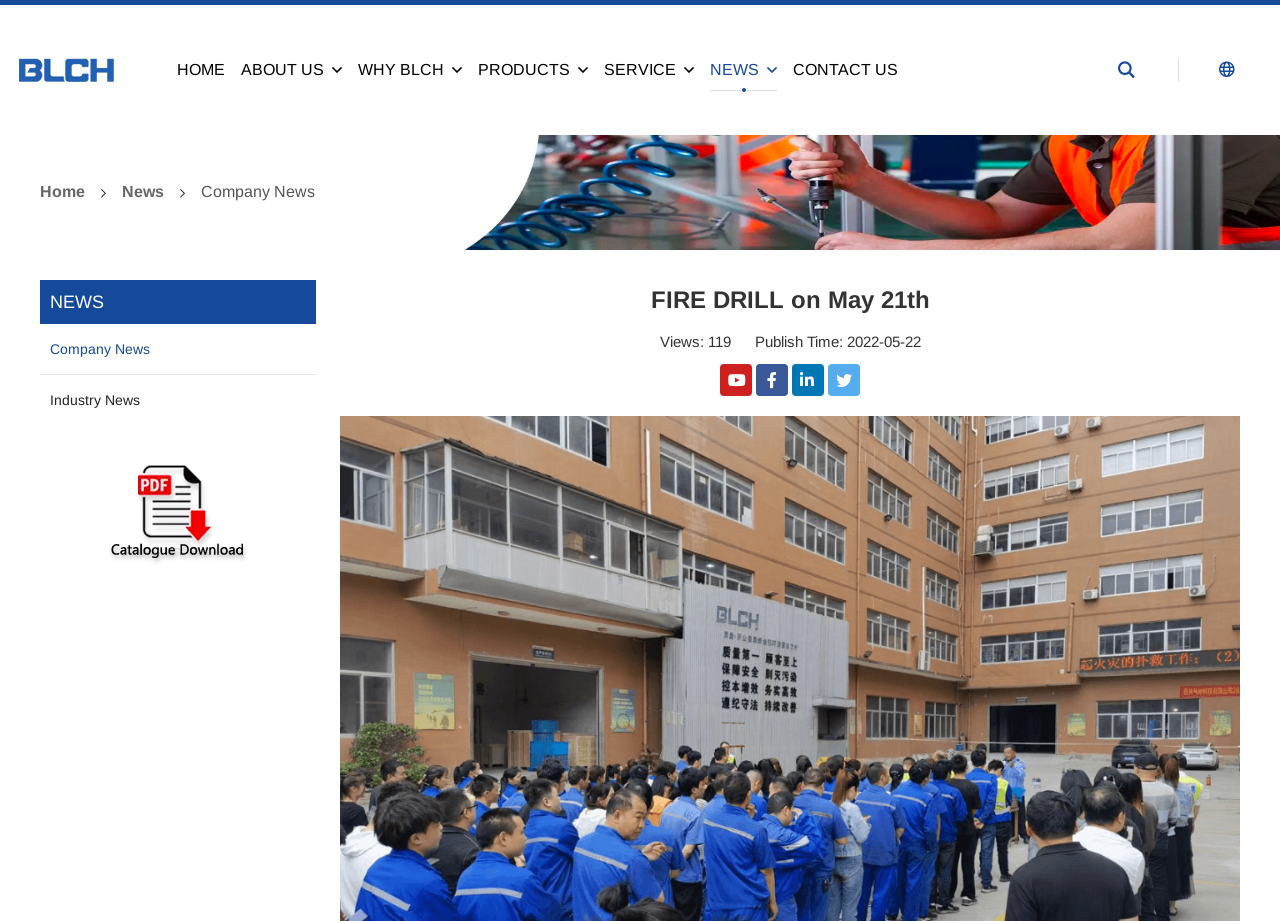Please find the bounding box coordinates of the element that you should click to achieve the following instruction: "Go to Youtube". The coordinates should be presented as four float numbers between 0 and 1: [left, top, right, bottom].

[0.562, 0.395, 0.588, 0.43]